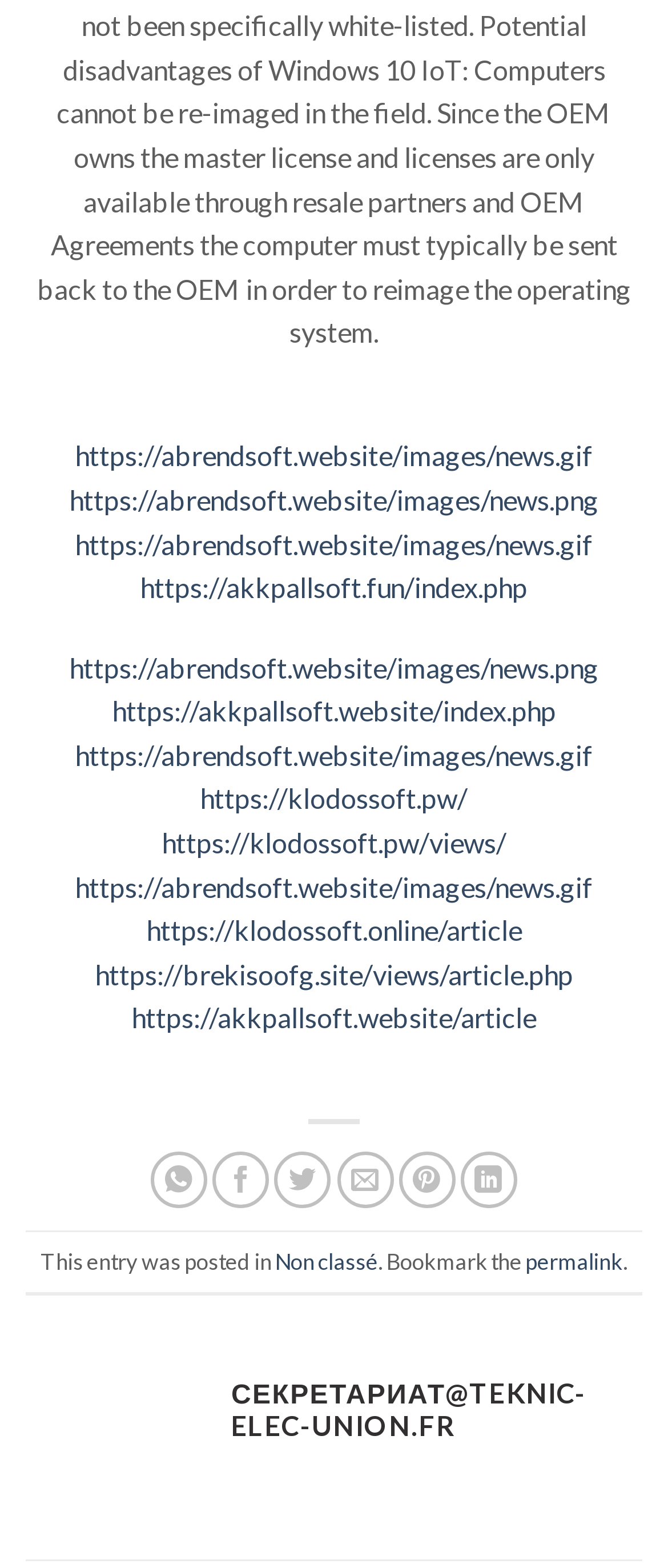Locate the bounding box coordinates of the clickable region to complete the following instruction: "Browse Collections."

None